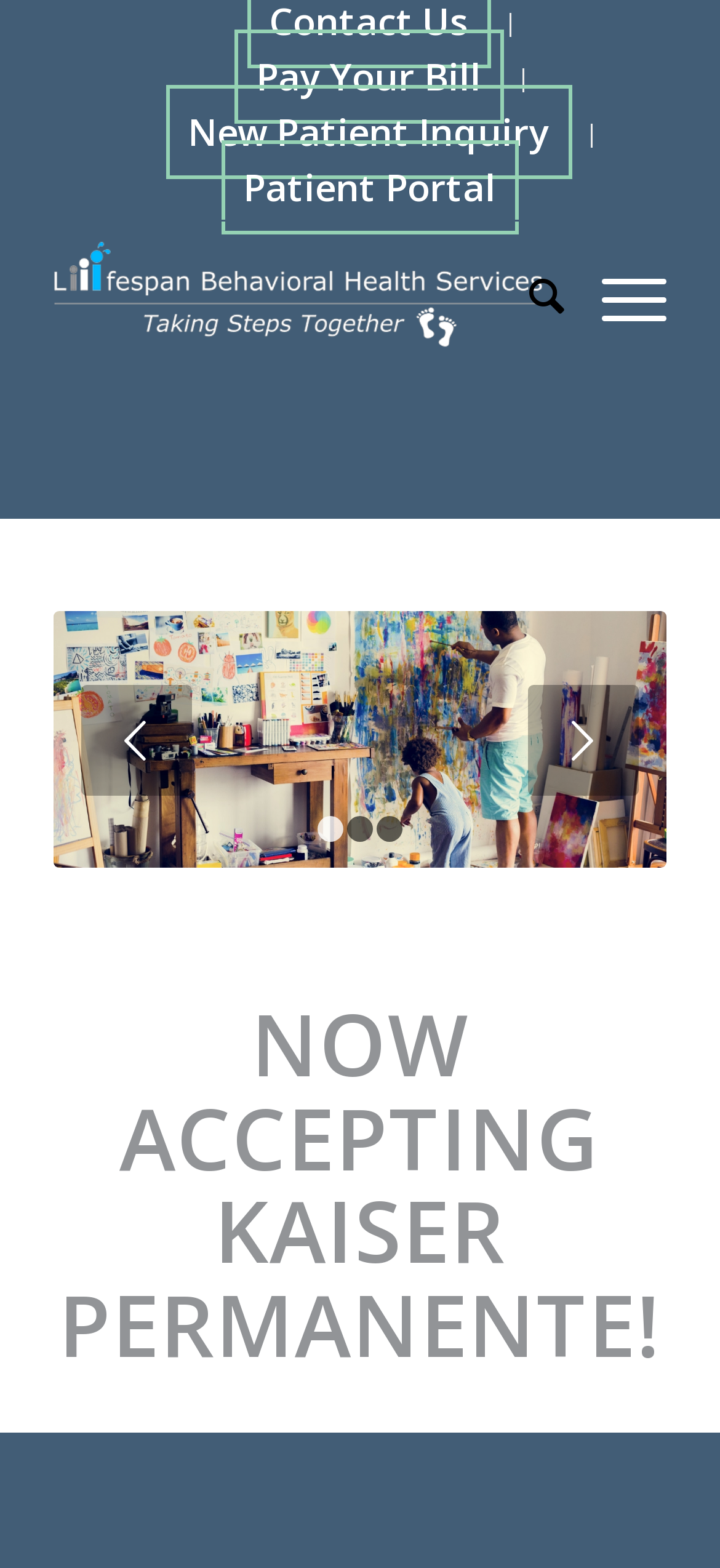How many pagination links are there?
Please provide a single word or phrase as the answer based on the screenshot.

3